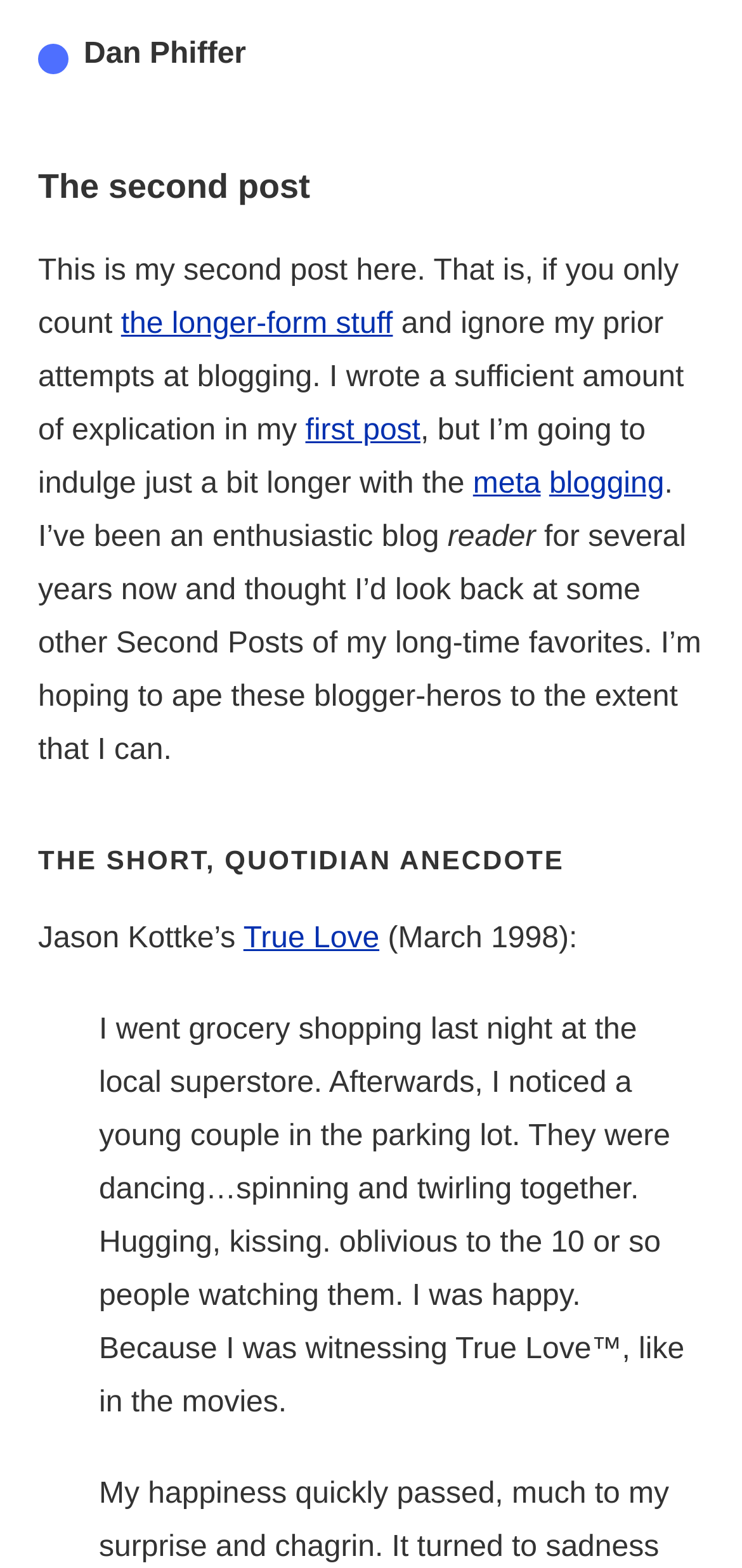Respond to the question below with a concise word or phrase:
What is the name of the blogger mentioned in the post?

Jason Kottke